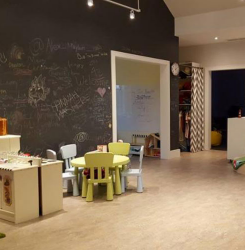List and describe all the prominent features within the image.

The image depicts a warm, welcoming space designed for children, featuring a cozy play area. At the forefront, a small round table surrounded by colorful chairs invites children to engage in activities or collaborative play. The walls are adorned with chalkboard paint, showcasing various drawings and writings, adding a playful and creative atmosphere. This environment exemplifies a safe and supportive area where children can feel at ease, fostering community and emotional healing, particularly in the context of processing grief and change. The overall ambiance reflects a nurturing setting where children can interact, express themselves, and find comfort in shared experiences.